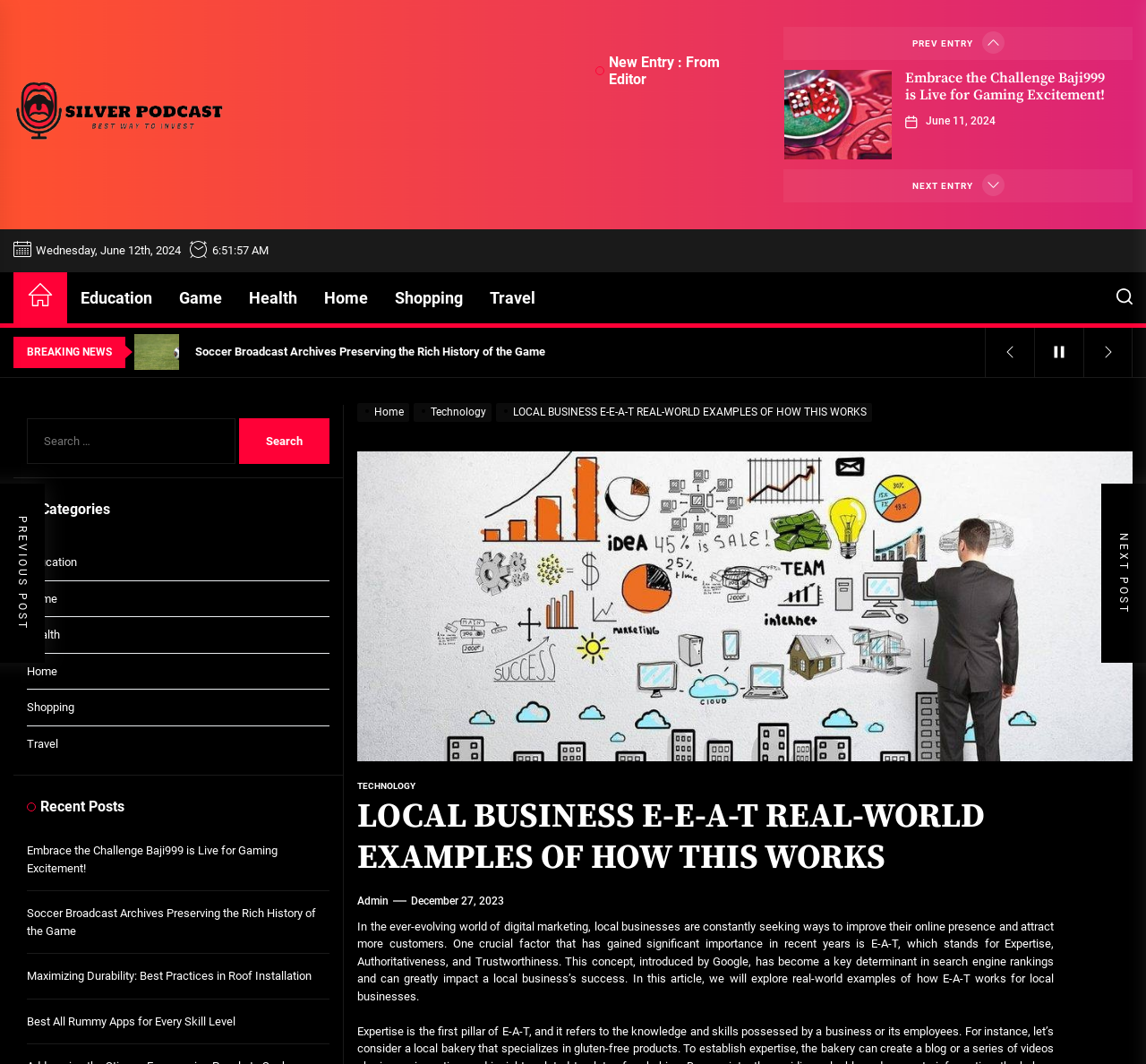What is the category of the post 'Embrace the Challenge Baji999 is Live for Gaming Excitement!'?
Refer to the image and give a detailed answer to the question.

I found the category of the post 'Embrace the Challenge Baji999 is Live for Gaming Excitement!' by looking at the navigation section, where I saw a link 'Game' which is likely to be the category of the post.